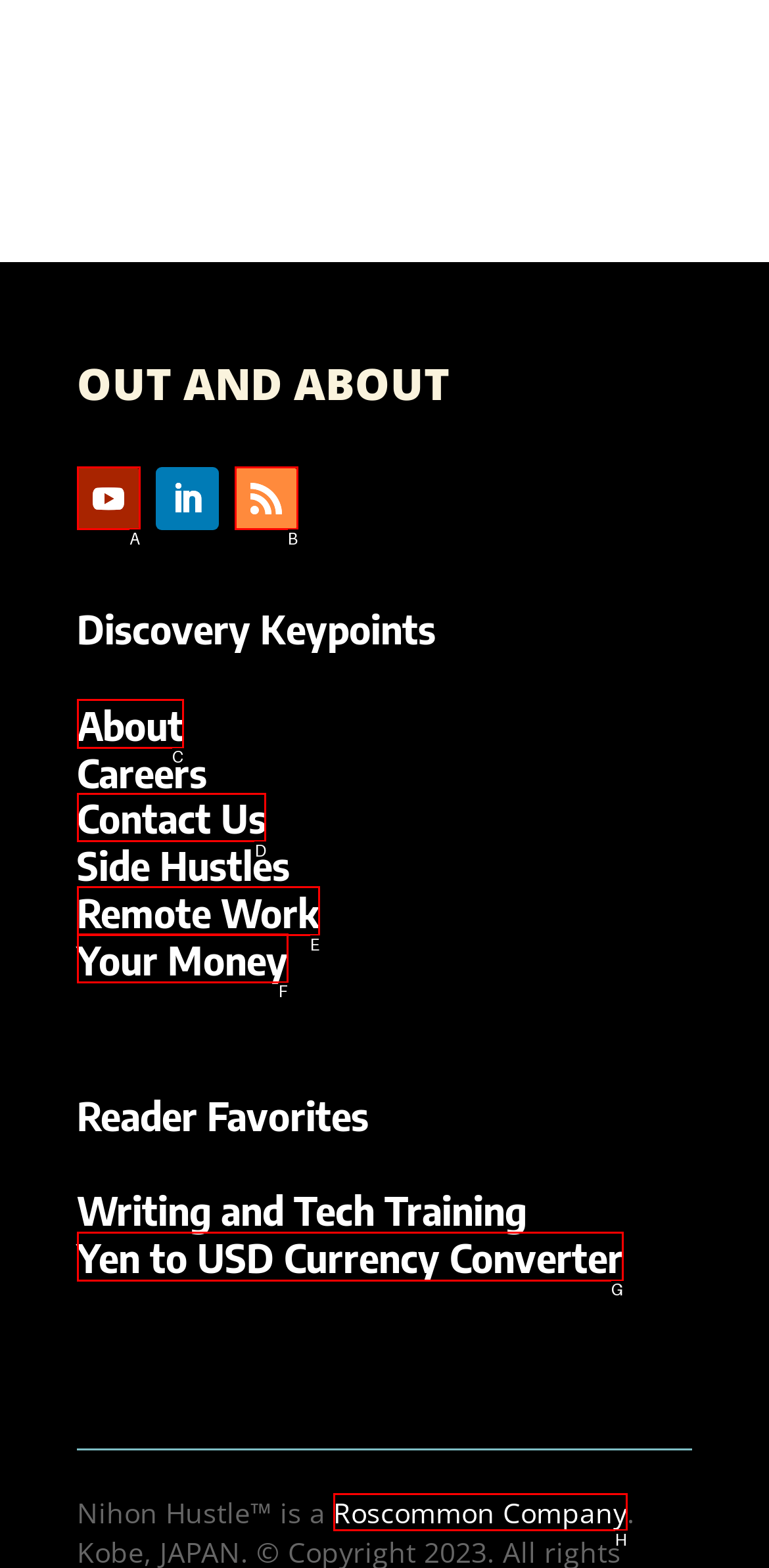Point out which HTML element you should click to fulfill the task: Click on the 'A evolução dos players de música ao longo dos anos' link.
Provide the option's letter from the given choices.

None